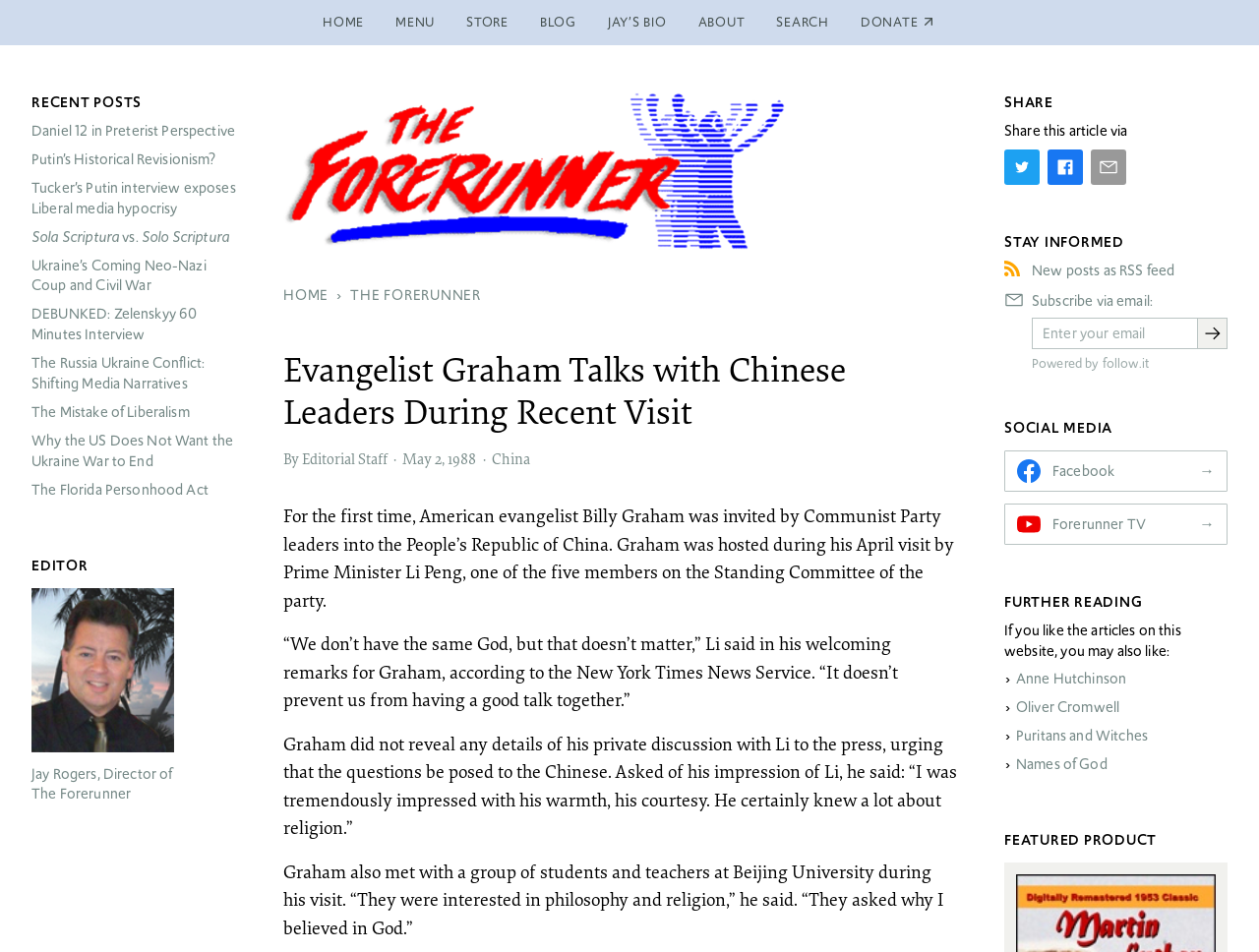Please specify the bounding box coordinates of the clickable section necessary to execute the following command: "Subscribe to the newsletter via email".

[0.82, 0.334, 0.951, 0.365]